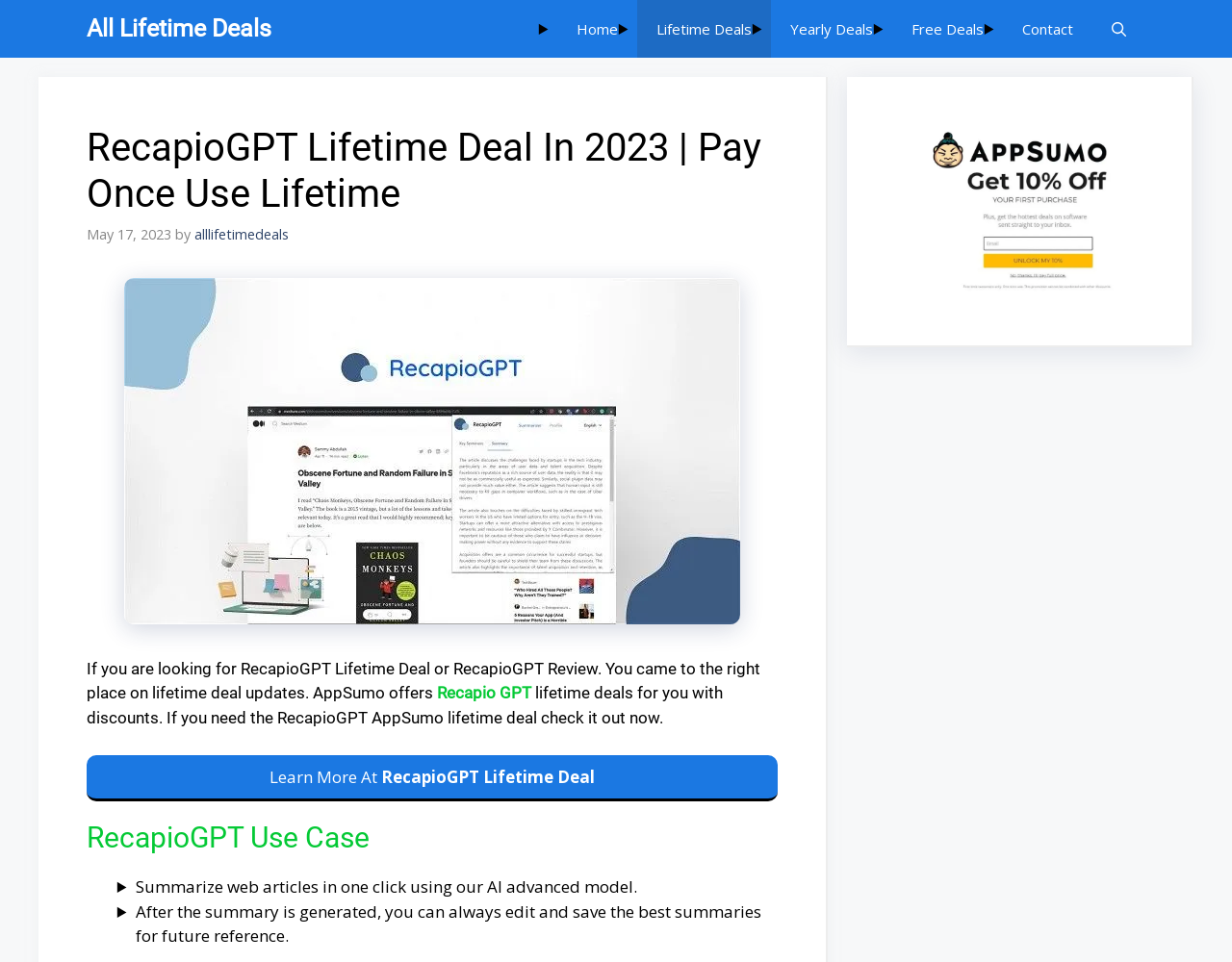Identify the bounding box for the described UI element. Provide the coordinates in (top-left x, top-left y, bottom-right x, bottom-right y) format with values ranging from 0 to 1: Yearly Deals

[0.626, 0.0, 0.724, 0.06]